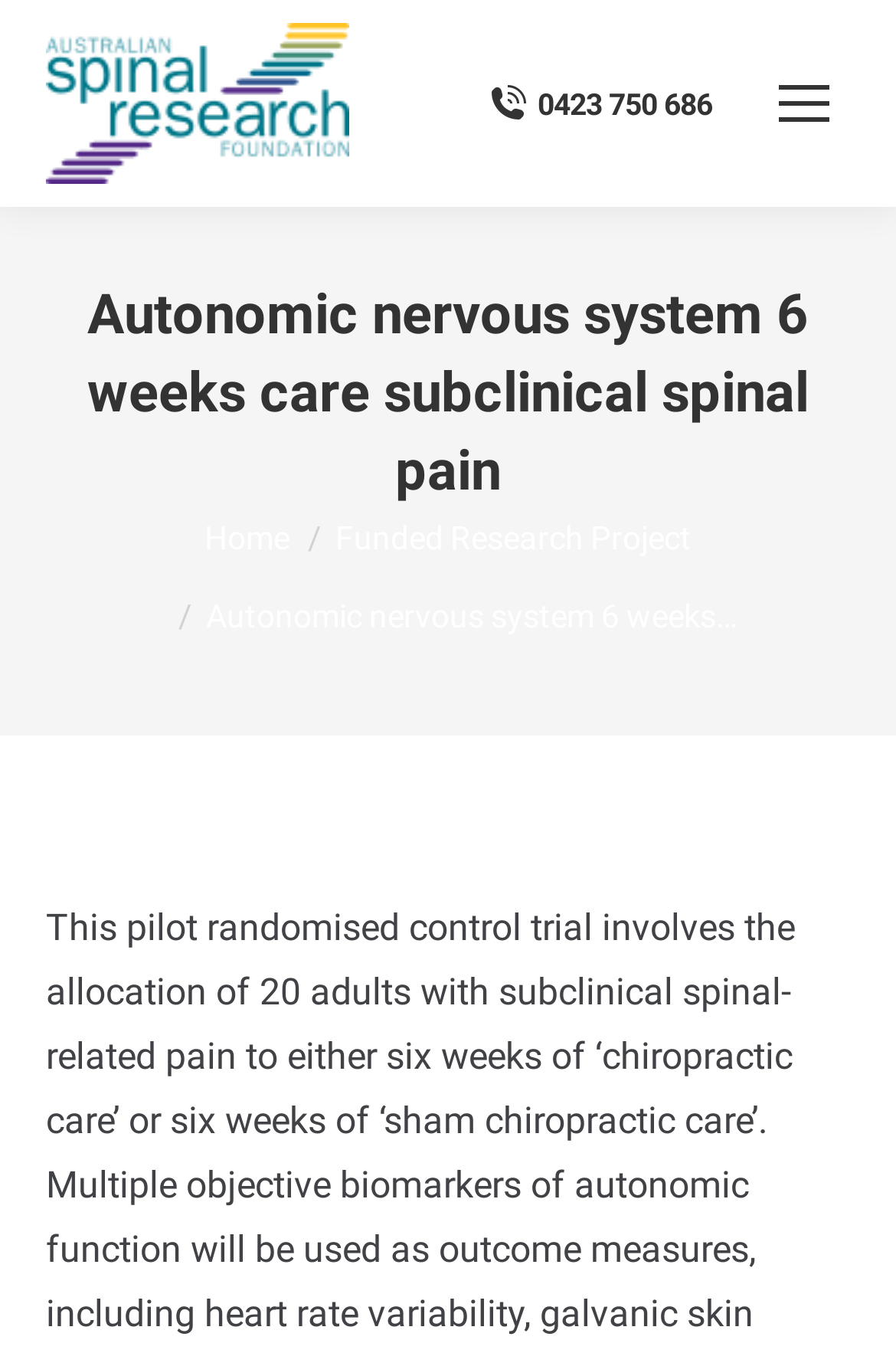Identify the bounding box of the UI element described as follows: "alt="Australian Spinal Research Foundation"". Provide the coordinates as four float numbers in the range of 0 to 1 [left, top, right, bottom].

[0.051, 0.0, 0.39, 0.153]